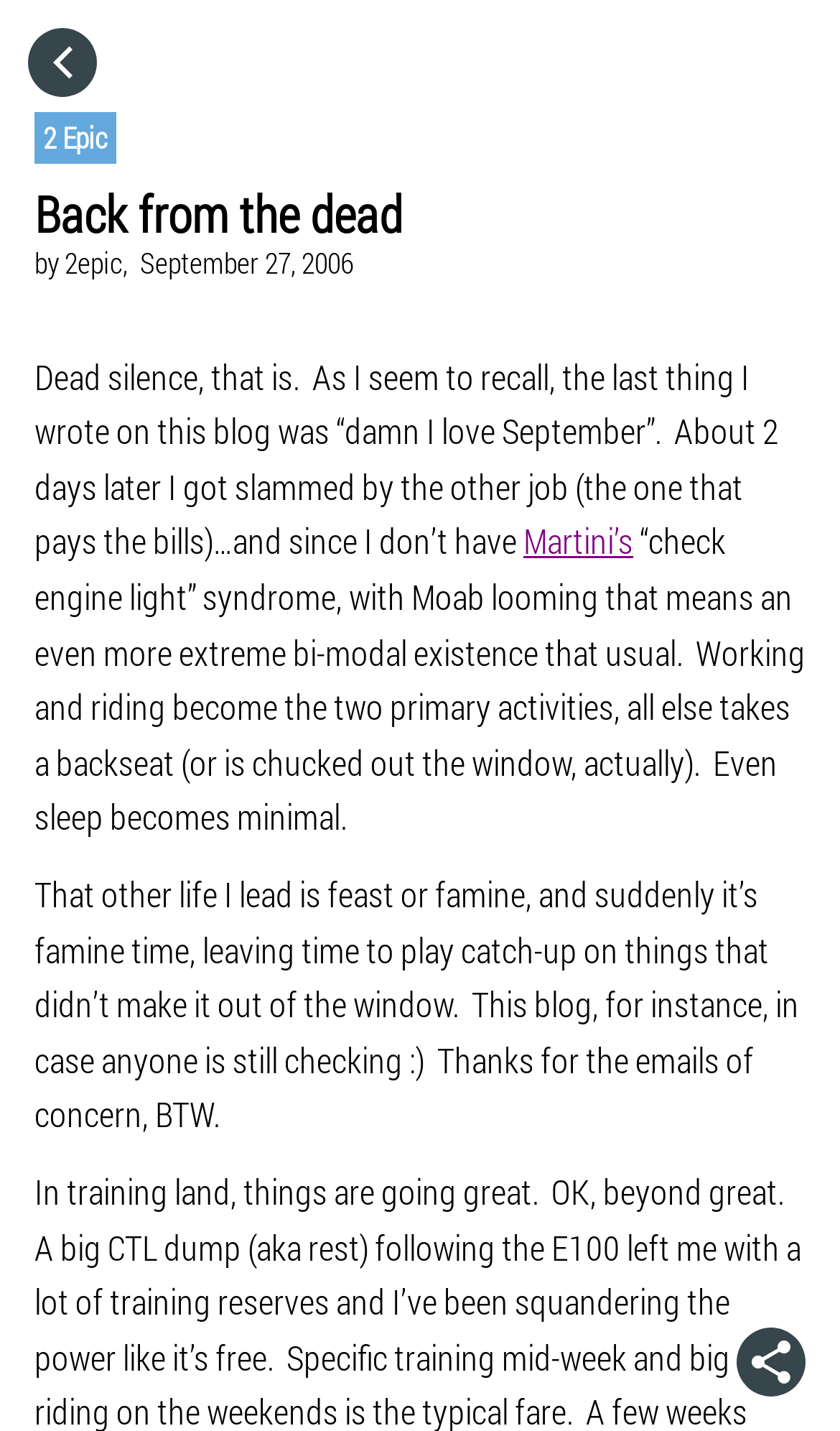What is the author's feeling about September?
Provide a comprehensive and detailed answer to the question.

The author mentions that the last thing they wrote on this blog was 'damn I love September', which suggests that the author has a positive feeling about the month of September.